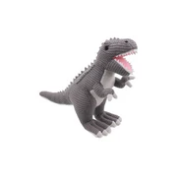Use a single word or phrase to answer the question: What is the name of the collection the T-Rex toy belongs to?

Wilberry